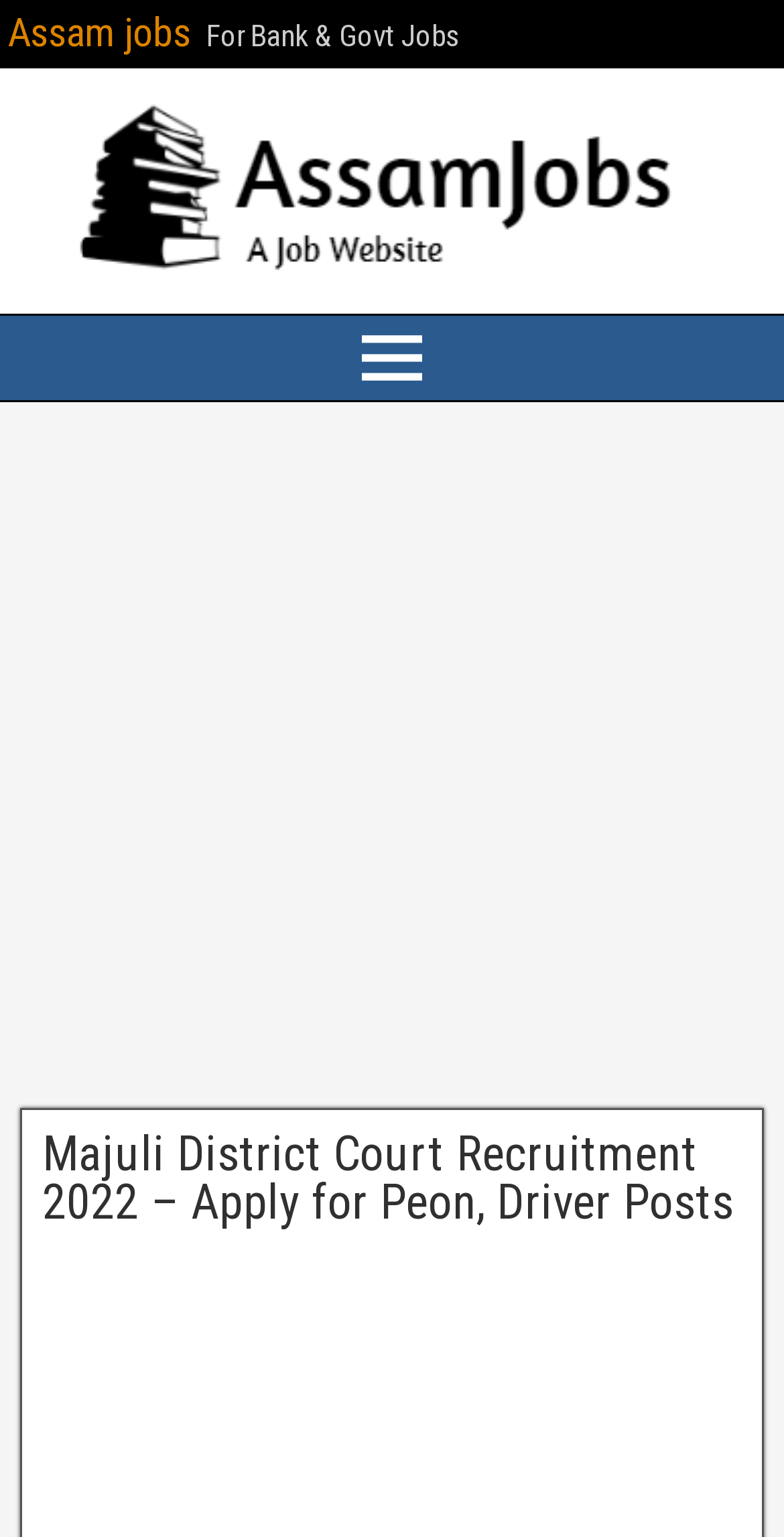With reference to the screenshot, provide a detailed response to the question below:
What is the button icon in the main menu?

I inferred this answer by analyzing the button element with the description '' which represents the icon used in the main menu.